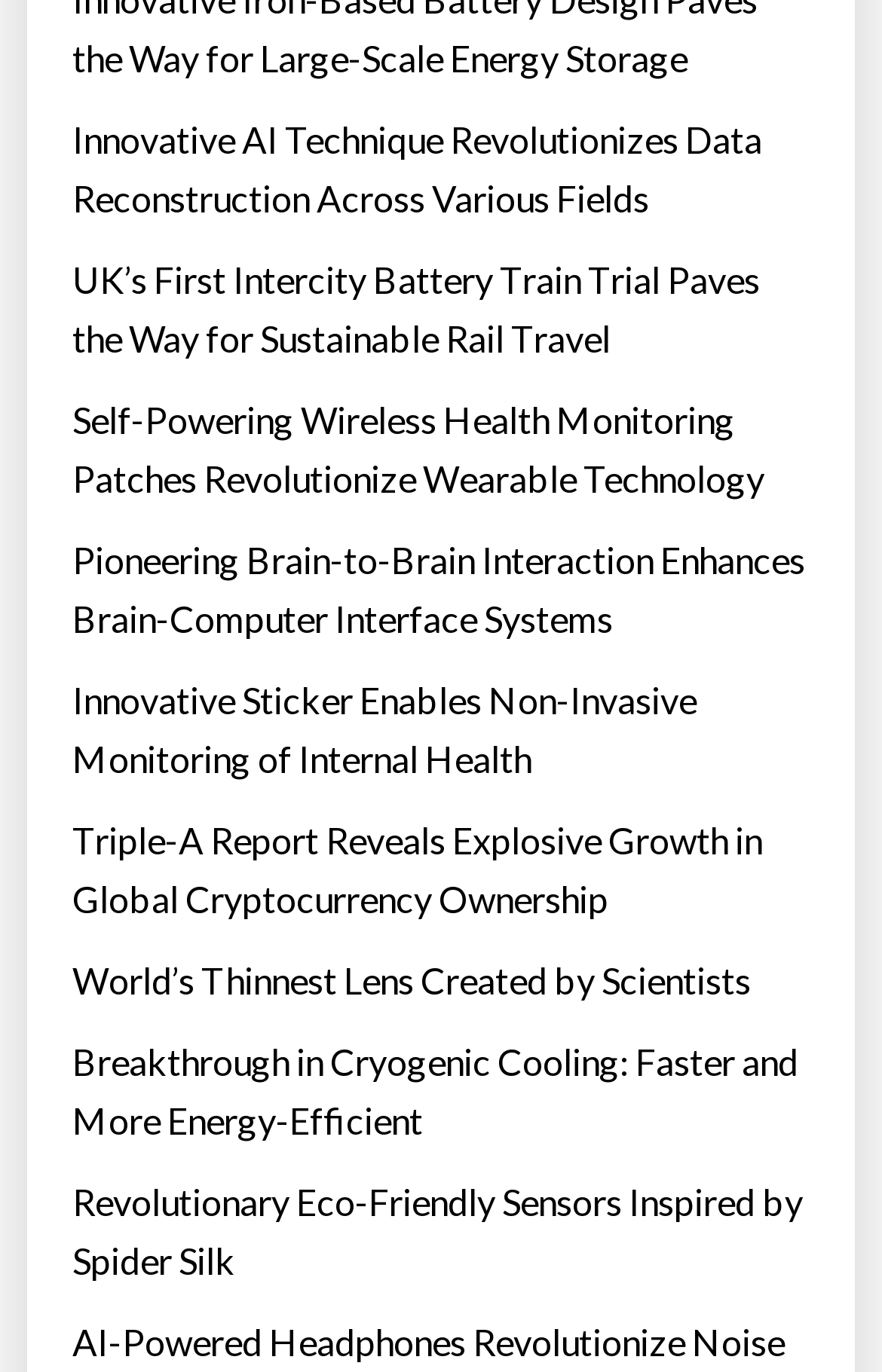Find the bounding box coordinates of the element's region that should be clicked in order to follow the given instruction: "Read about innovative AI technique". The coordinates should consist of four float numbers between 0 and 1, i.e., [left, top, right, bottom].

[0.082, 0.081, 0.918, 0.167]